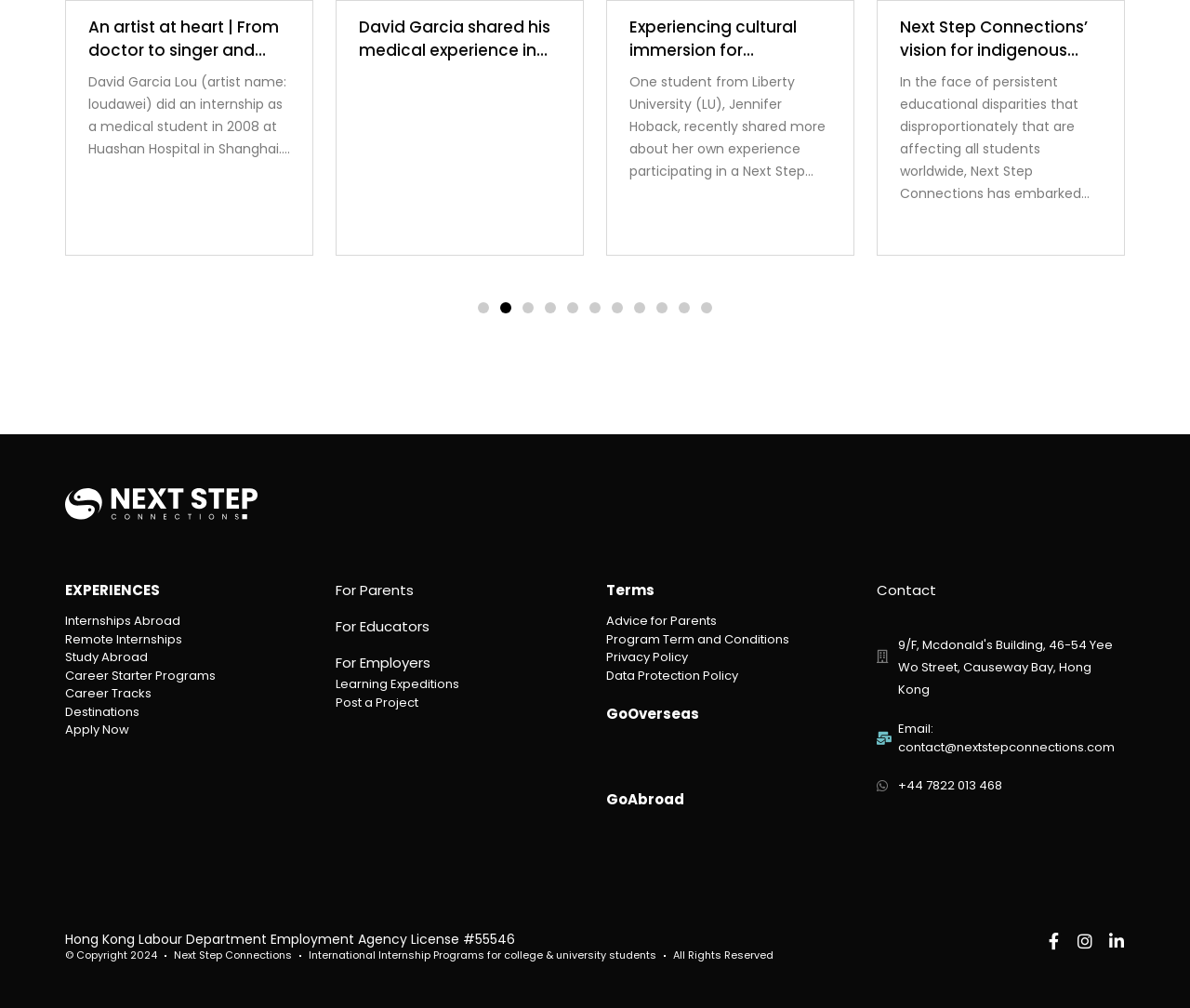For the following element description, predict the bounding box coordinates in the format (top-left x, top-left y, bottom-right x, bottom-right y). All values should be floating point numbers between 0 and 1. Description: Internships Abroad

[0.055, 0.607, 0.263, 0.625]